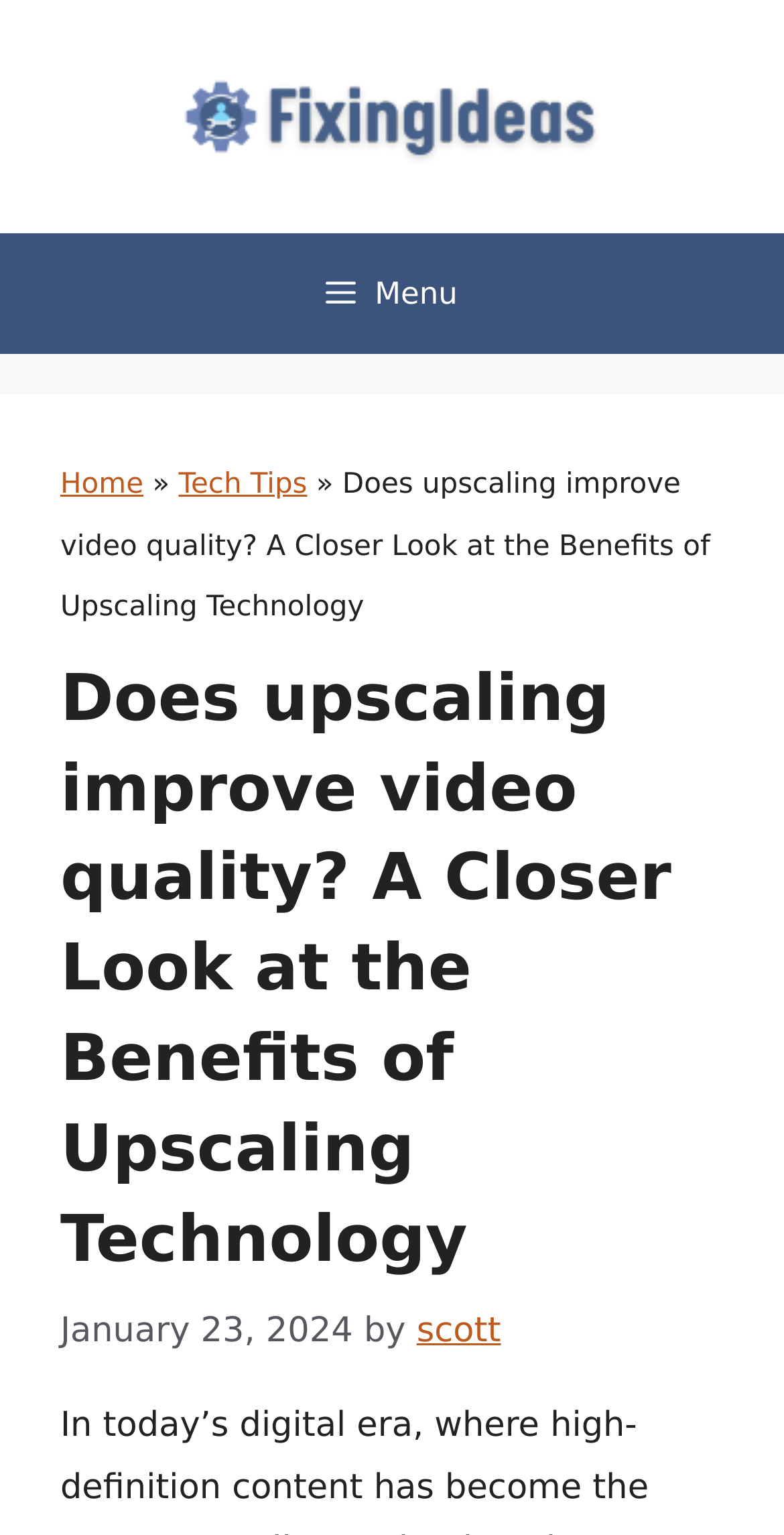What is the primary navigation menu?
Based on the image, respond with a single word or phrase.

Menu